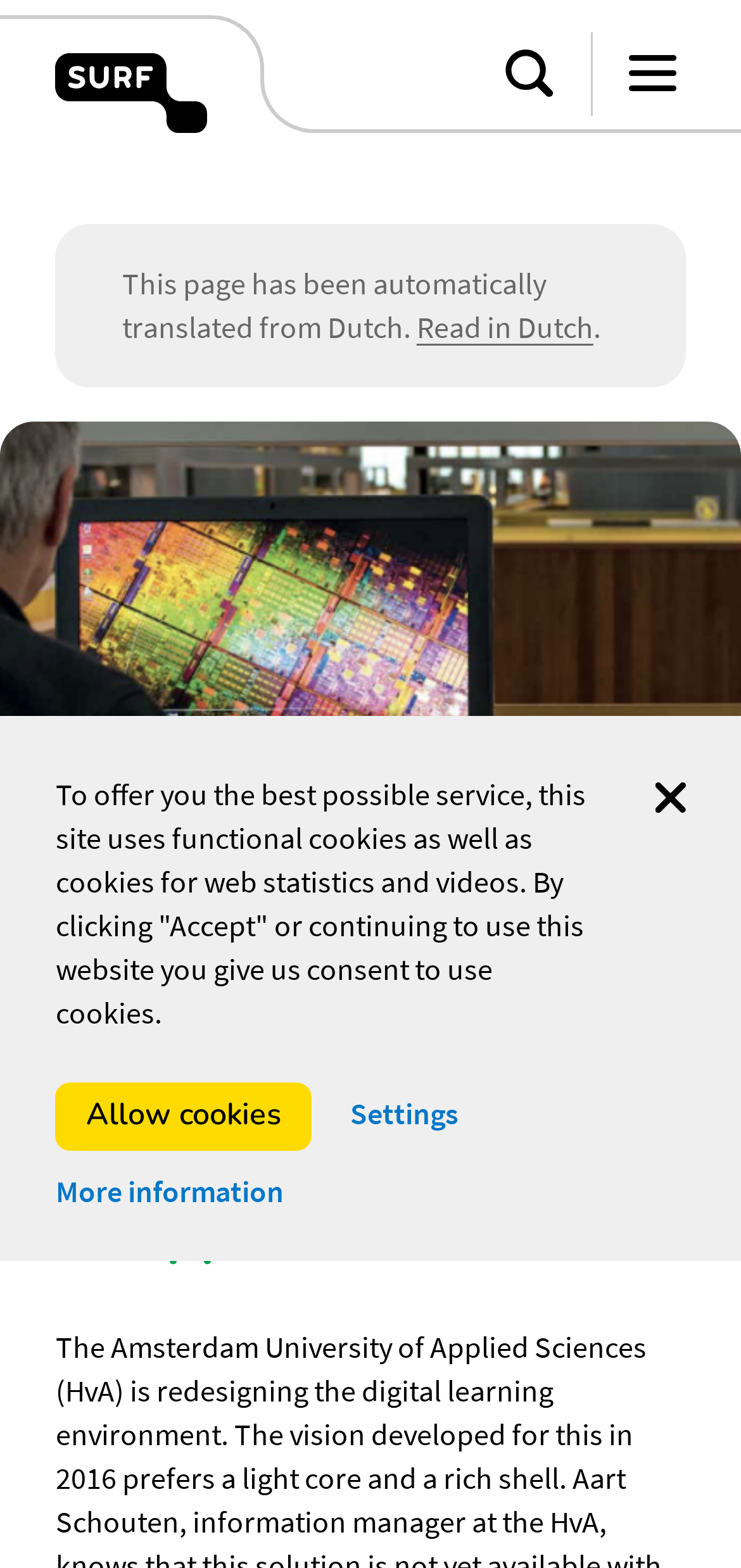What is the institution mentioned on this webpage?
Look at the image and answer the question using a single word or phrase.

Amsterdam University of Applied Sciences